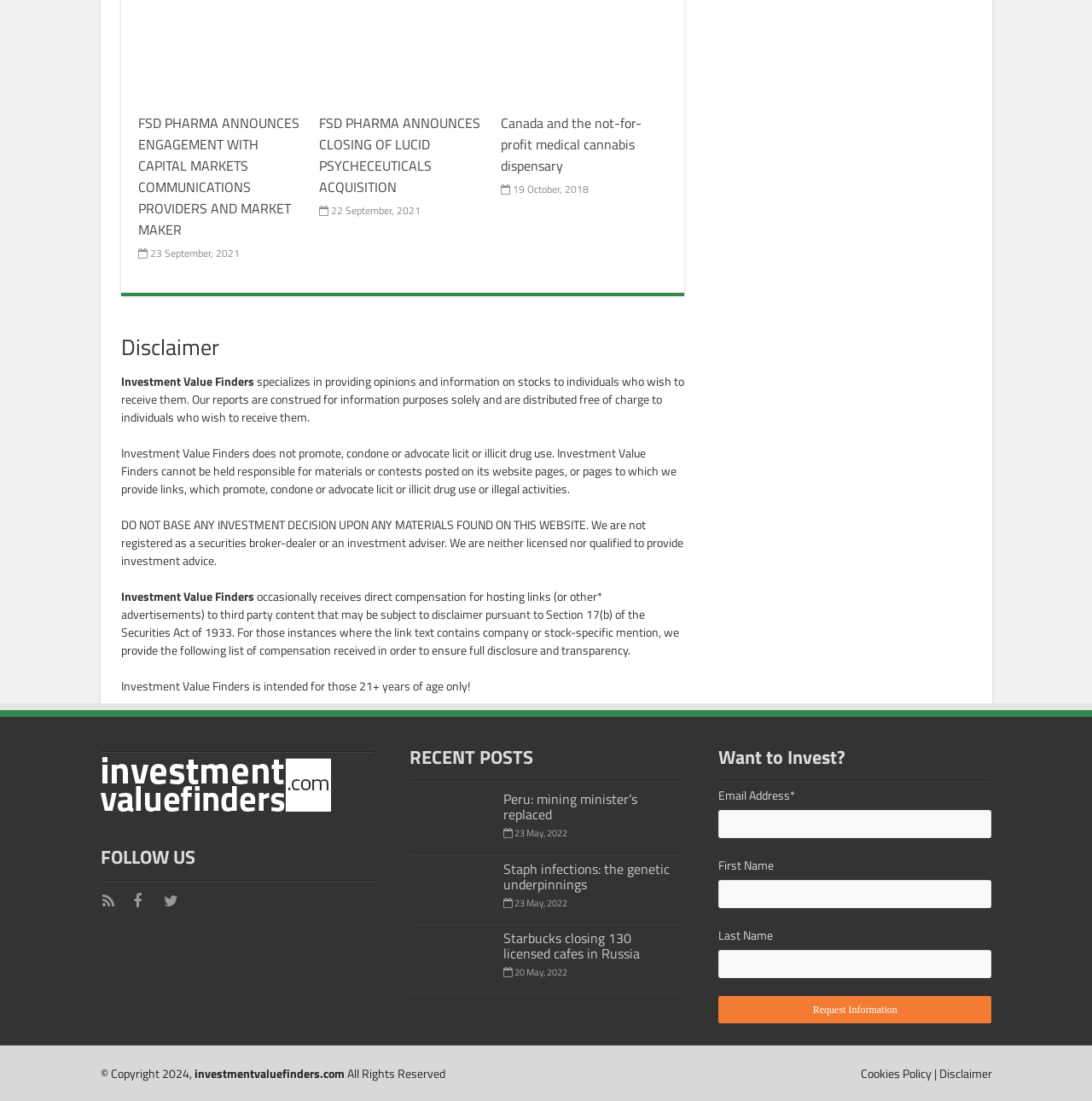What is the date of the 'FSD PHARMA ANNOUNCES ENGAGEMENT WITH CAPITAL MARKETS COMMUNICATIONS PROVIDERS AND MARKET MAKER' news?
Answer the question with a single word or phrase derived from the image.

23 September, 2021